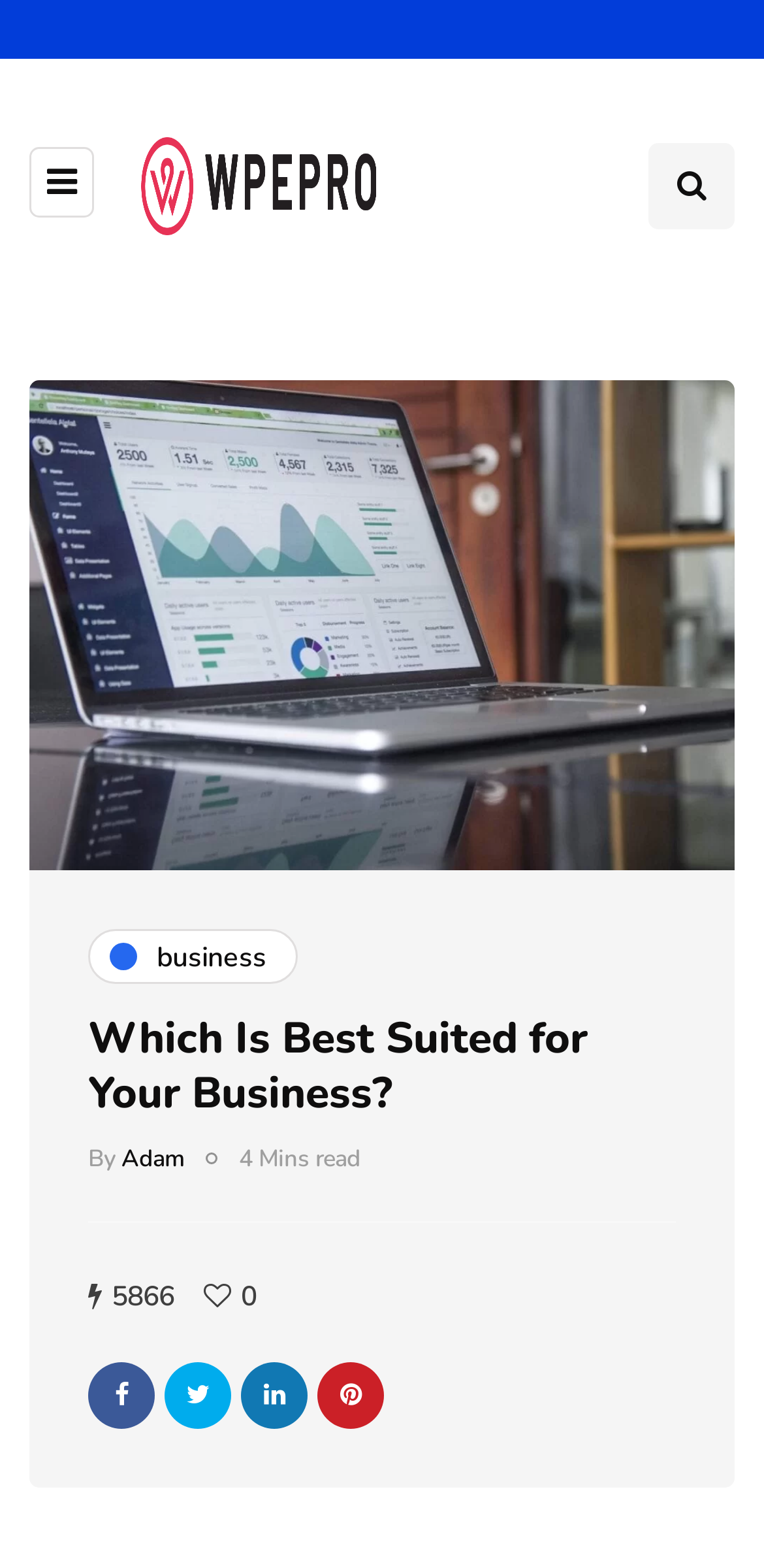Pinpoint the bounding box coordinates of the clickable area needed to execute the instruction: "Search for something". The coordinates should be specified as four float numbers between 0 and 1, i.e., [left, top, right, bottom].

[0.849, 0.091, 0.962, 0.146]